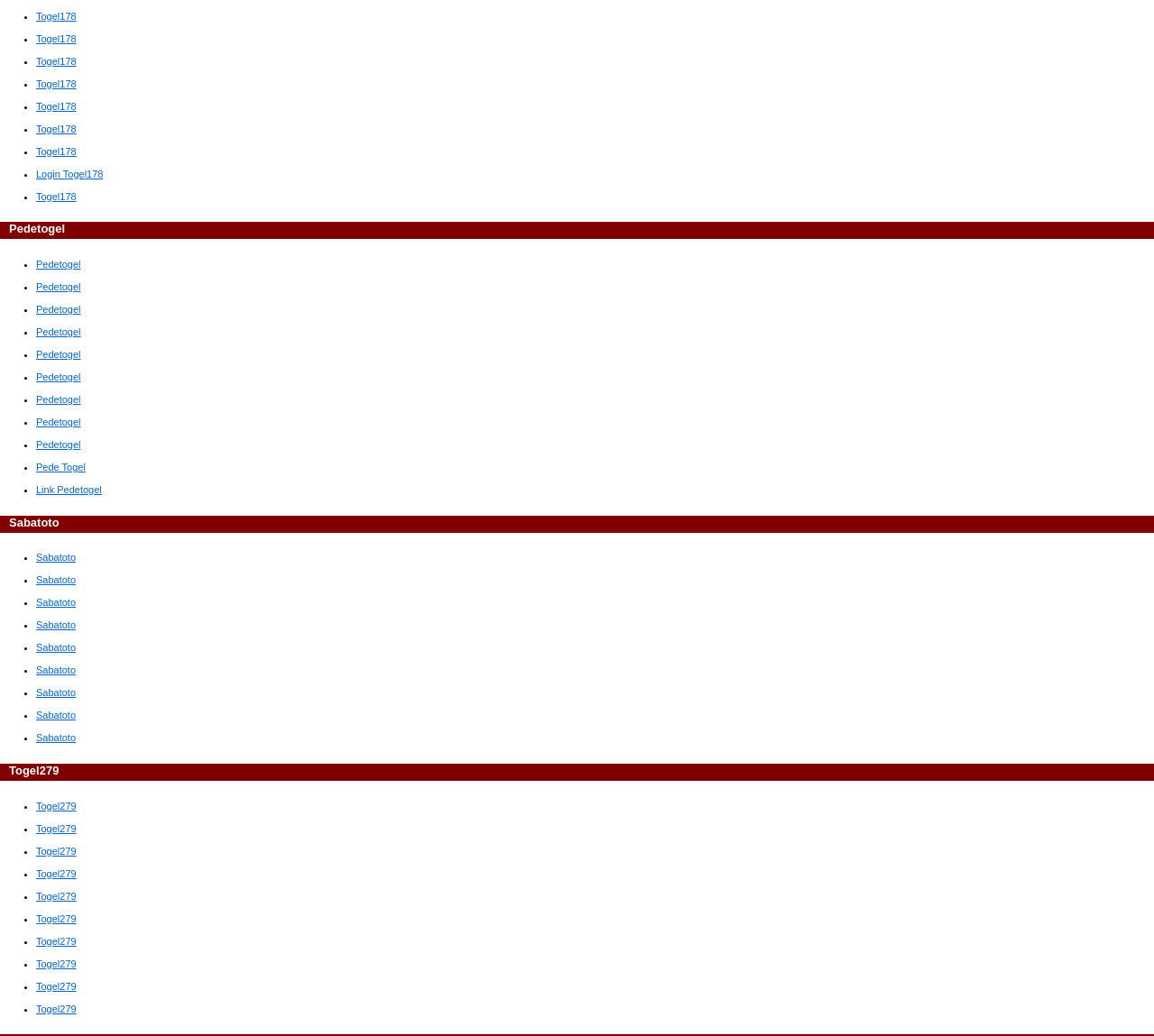Please specify the bounding box coordinates in the format (top-left x, top-left y, bottom-right x, bottom-right y), with values ranging from 0 to 1. Identify the bounding box for the UI component described as follows: Facebook

None